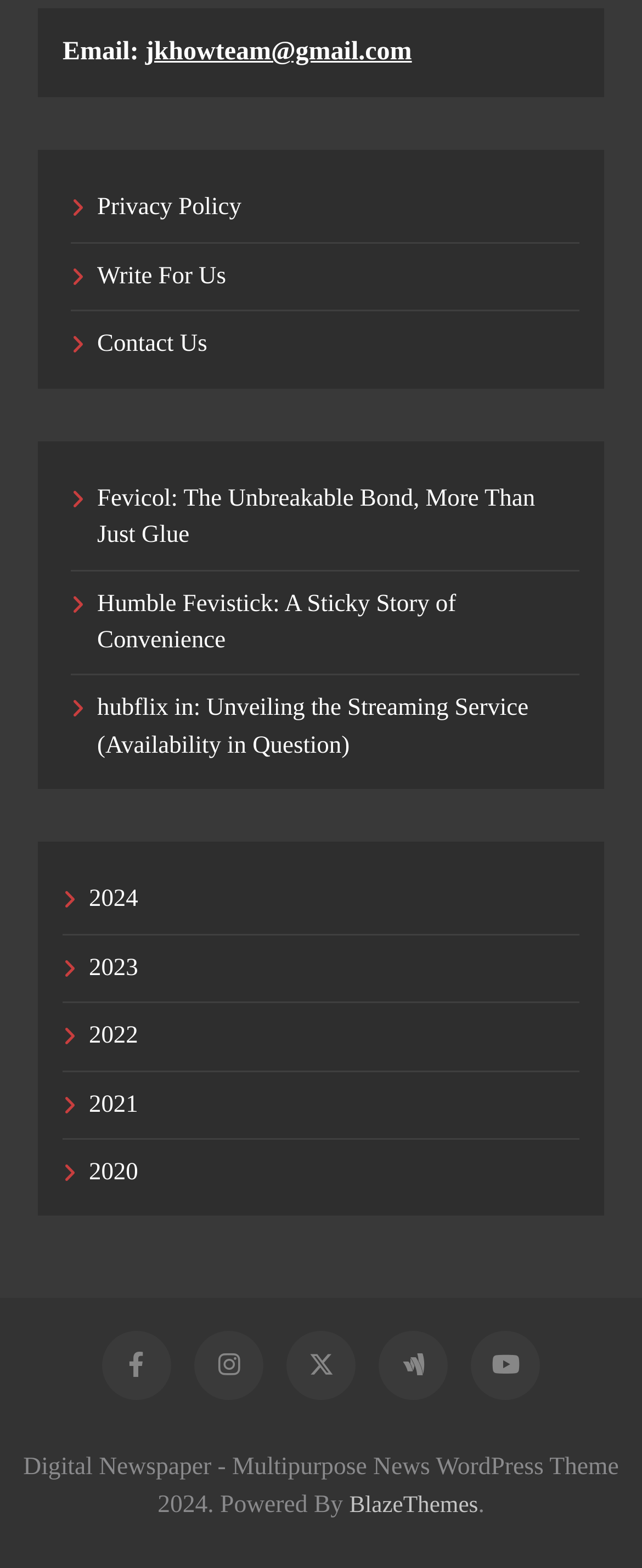Identify the bounding box coordinates of the clickable section necessary to follow the following instruction: "Write an article for the website". The coordinates should be presented as four float numbers from 0 to 1, i.e., [left, top, right, bottom].

[0.151, 0.168, 0.352, 0.185]